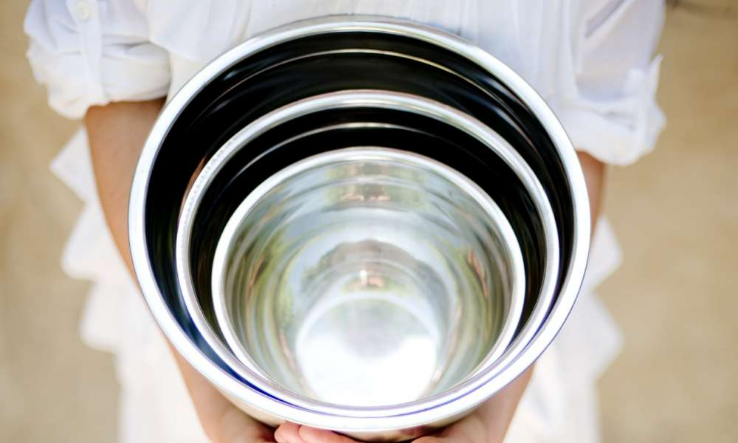Depict the image with a detailed narrative.

The image depicts a person holding a set of three nested metal mixing bowls, showcasing their sleek and reflective surfaces. The bowls, varying in size, emphasize the practical and stylish aspects of kitchenware, ideal for both cooking and baking tasks. The individual is dressed in a white outfit, which contrasts with the polished metallic finish of the bowls, drawing attention to the kitchen essentials. This visual element aligns with the theme of the article titled "How To Clean Metal Mixing Bowls," hinting at the importance of maintaining these versatile tools in pristine condition. The background appears soft and blurred, focusing the viewer's attention on the bowls, which are essential for any home chef looking to enhance their culinary experience.